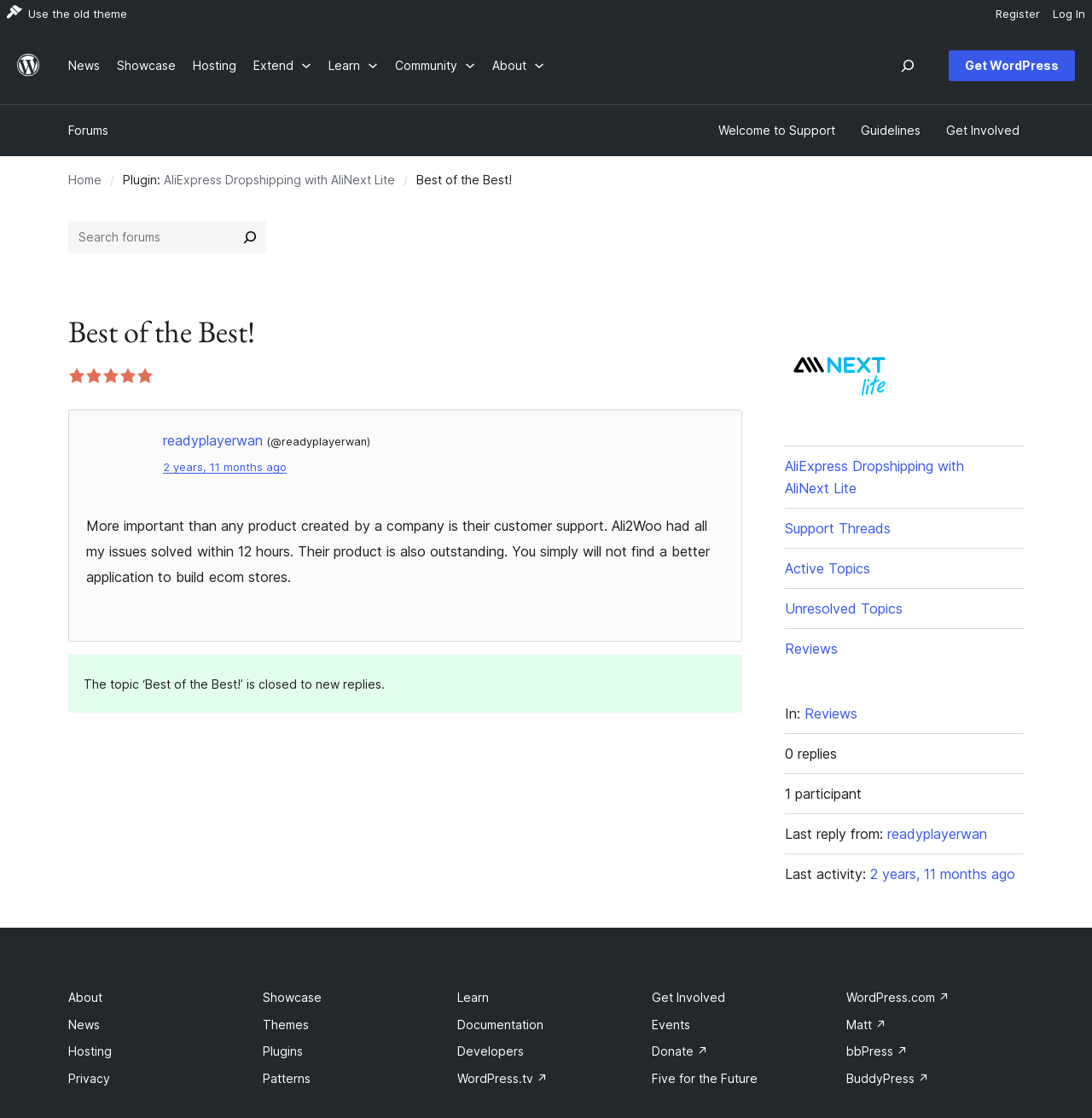Could you indicate the bounding box coordinates of the region to click in order to complete this instruction: "Learn more about WordPress".

[0.293, 0.024, 0.354, 0.09]